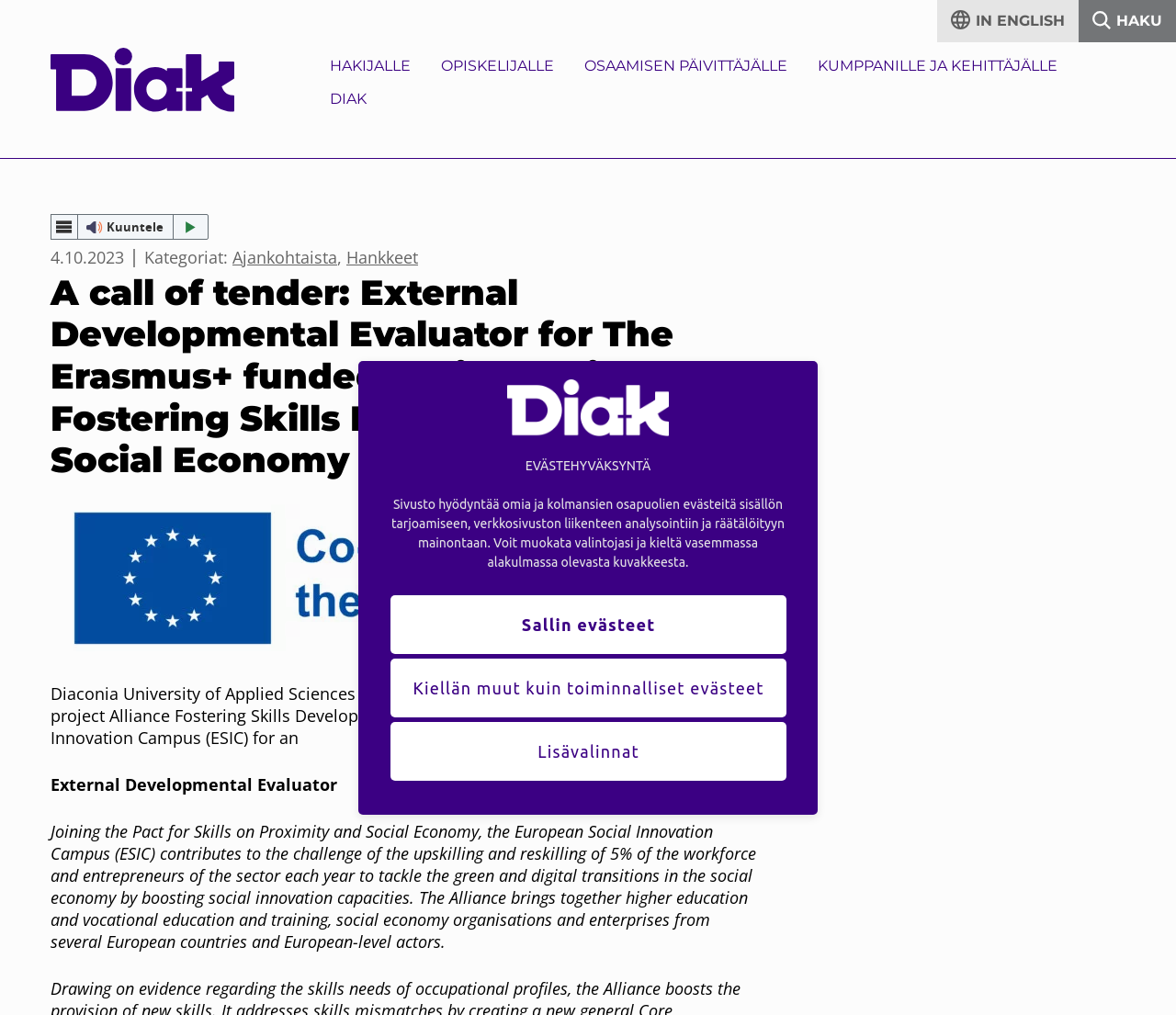Please identify the bounding box coordinates of the area I need to click to accomplish the following instruction: "Learn more about the European Social Innovation Campus".

[0.295, 0.243, 0.355, 0.264]